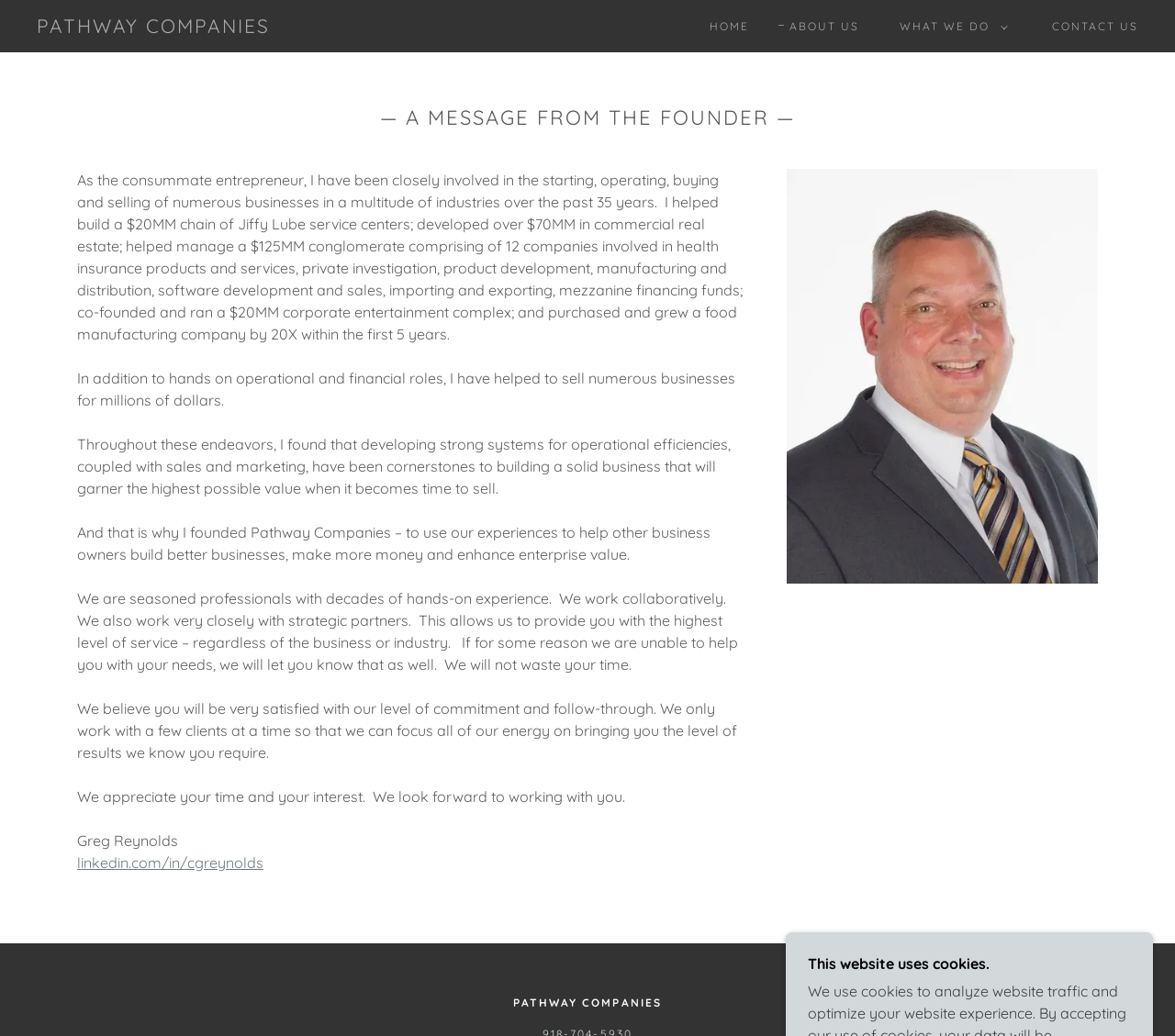Please provide the bounding box coordinates for the UI element as described: "About Us". The coordinates must be four floats between 0 and 1, represented as [left, top, right, bottom].

[0.662, 0.015, 0.731, 0.036]